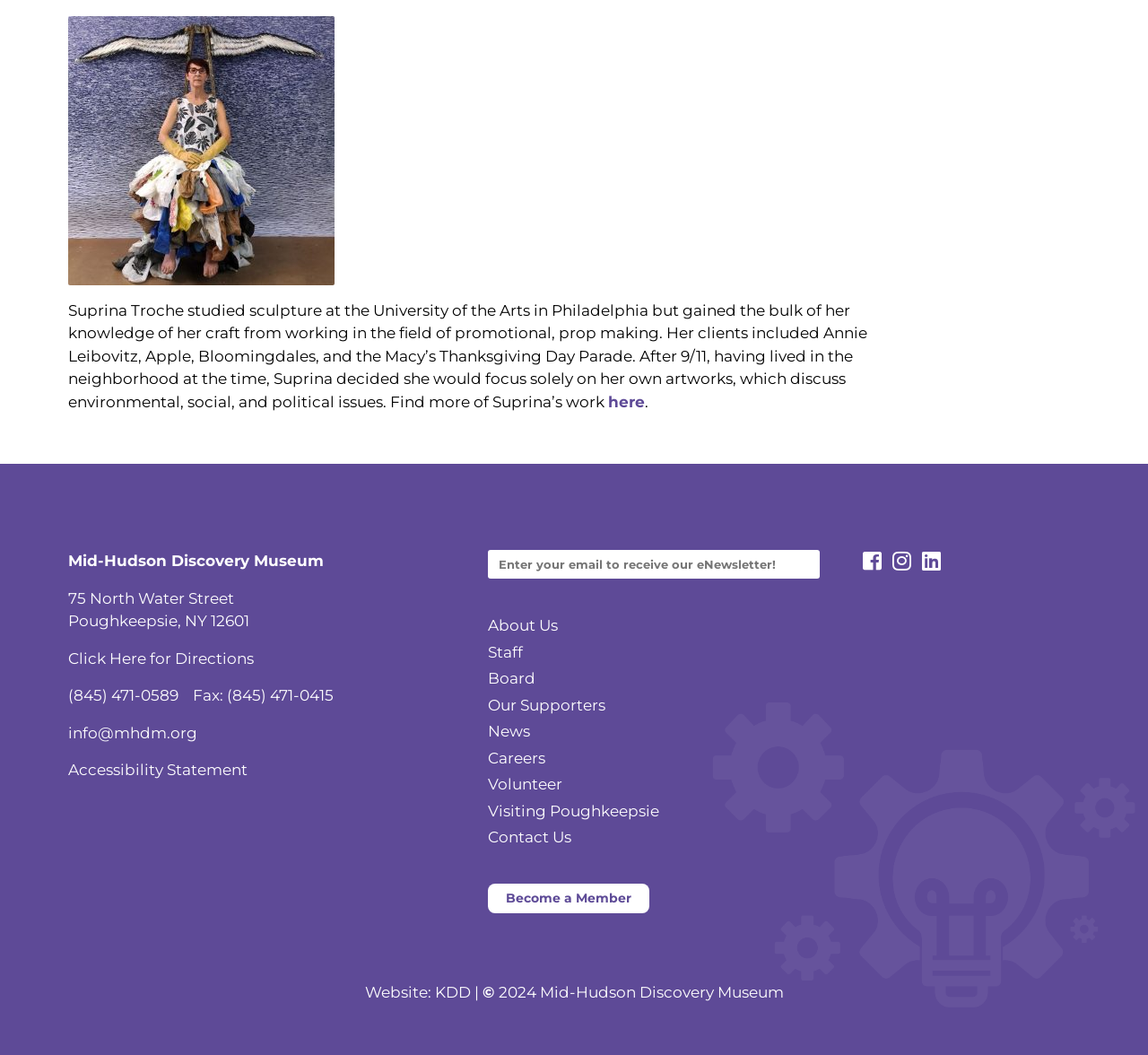Provide the bounding box coordinates of the HTML element described by the text: "Become a Member". The coordinates should be in the format [left, top, right, bottom] with values between 0 and 1.

[0.425, 0.837, 0.566, 0.866]